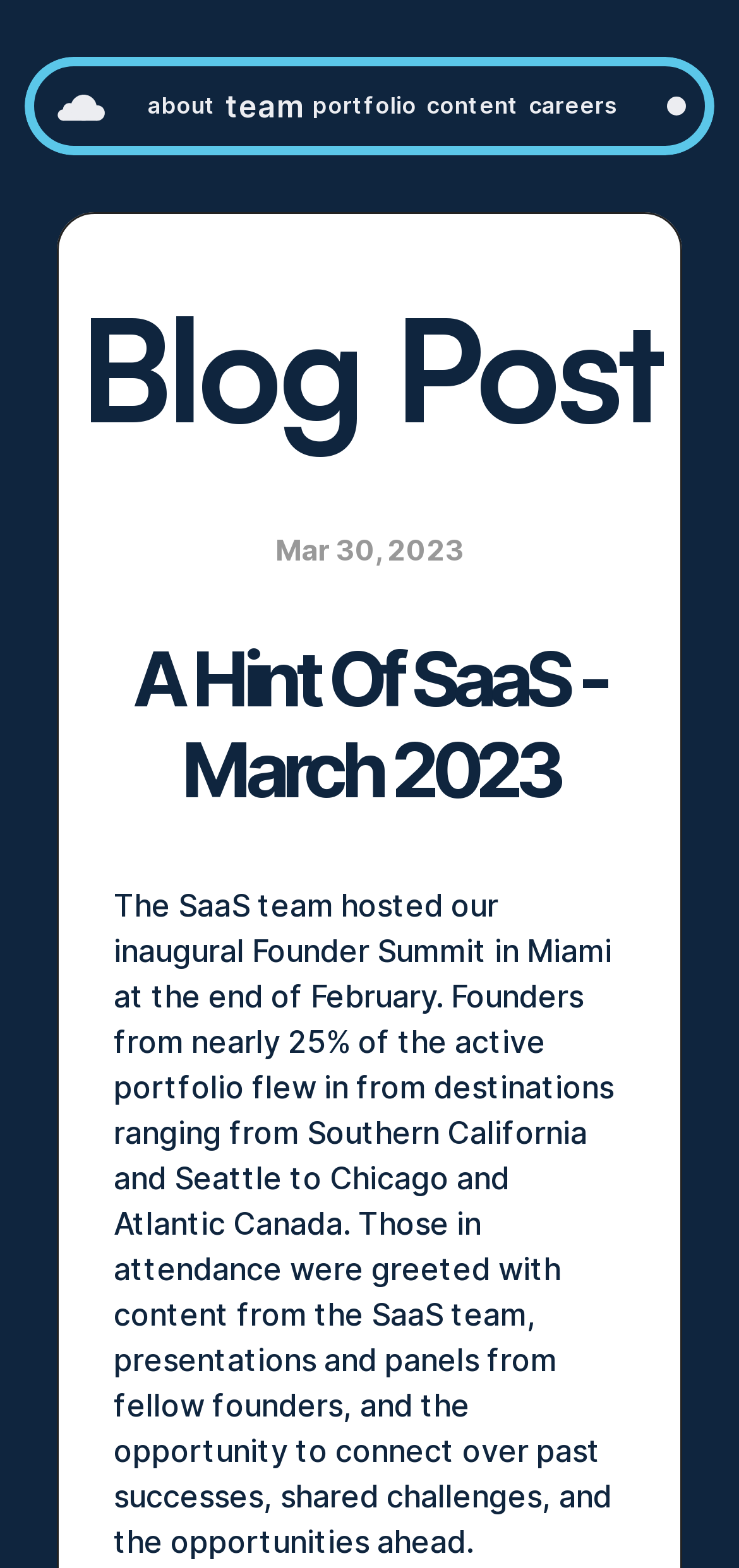Based on the image, give a detailed response to the question: What is the date mentioned in the blog post?

The blog post has a static text element that displays the date 'Mar 30, 2023', which is likely the publication date of the blog post.